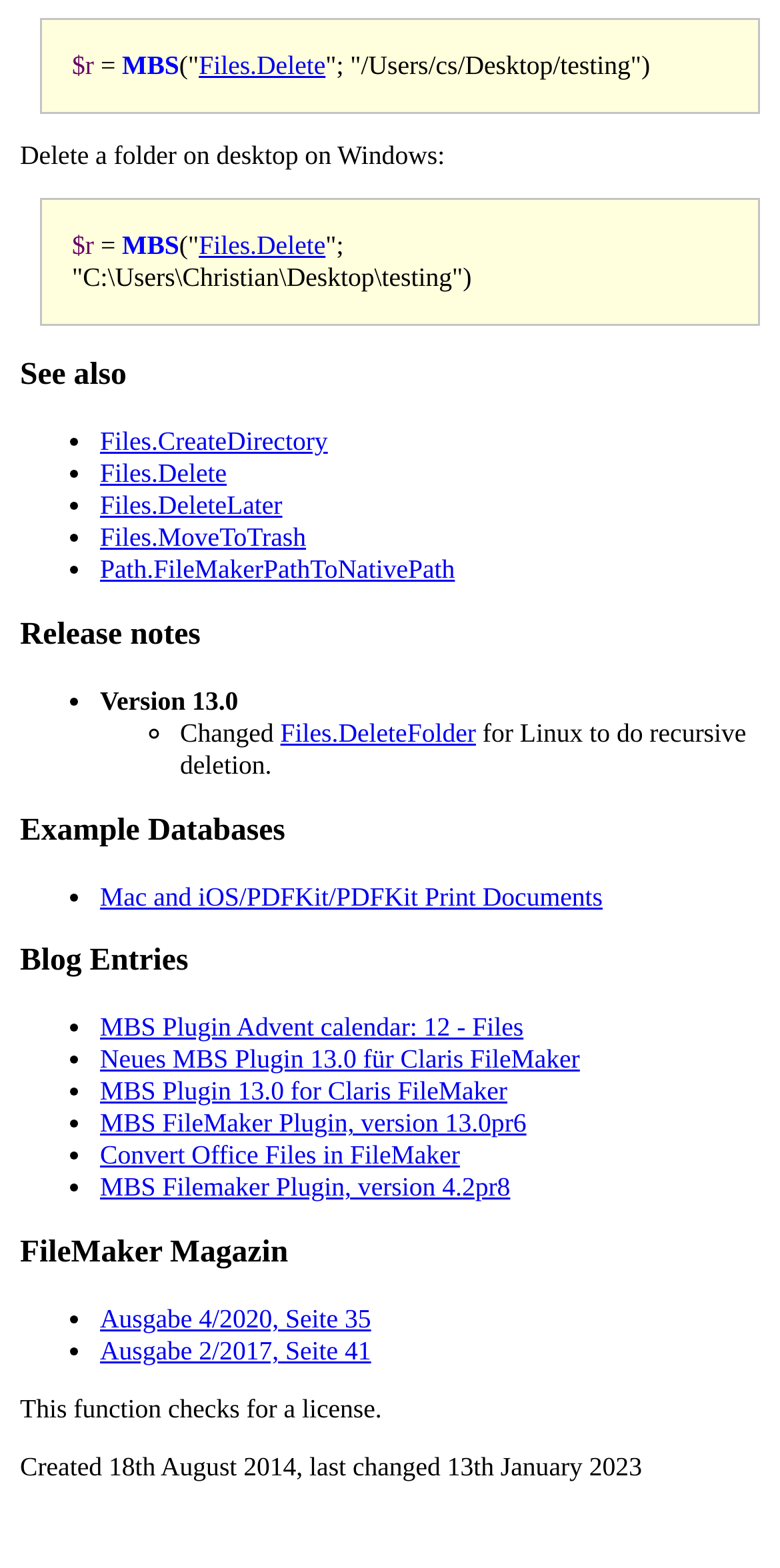Determine the bounding box coordinates of the section to be clicked to follow the instruction: "See also". The coordinates should be given as four float numbers between 0 and 1, formatted as [left, top, right, bottom].

[0.026, 0.229, 0.974, 0.251]